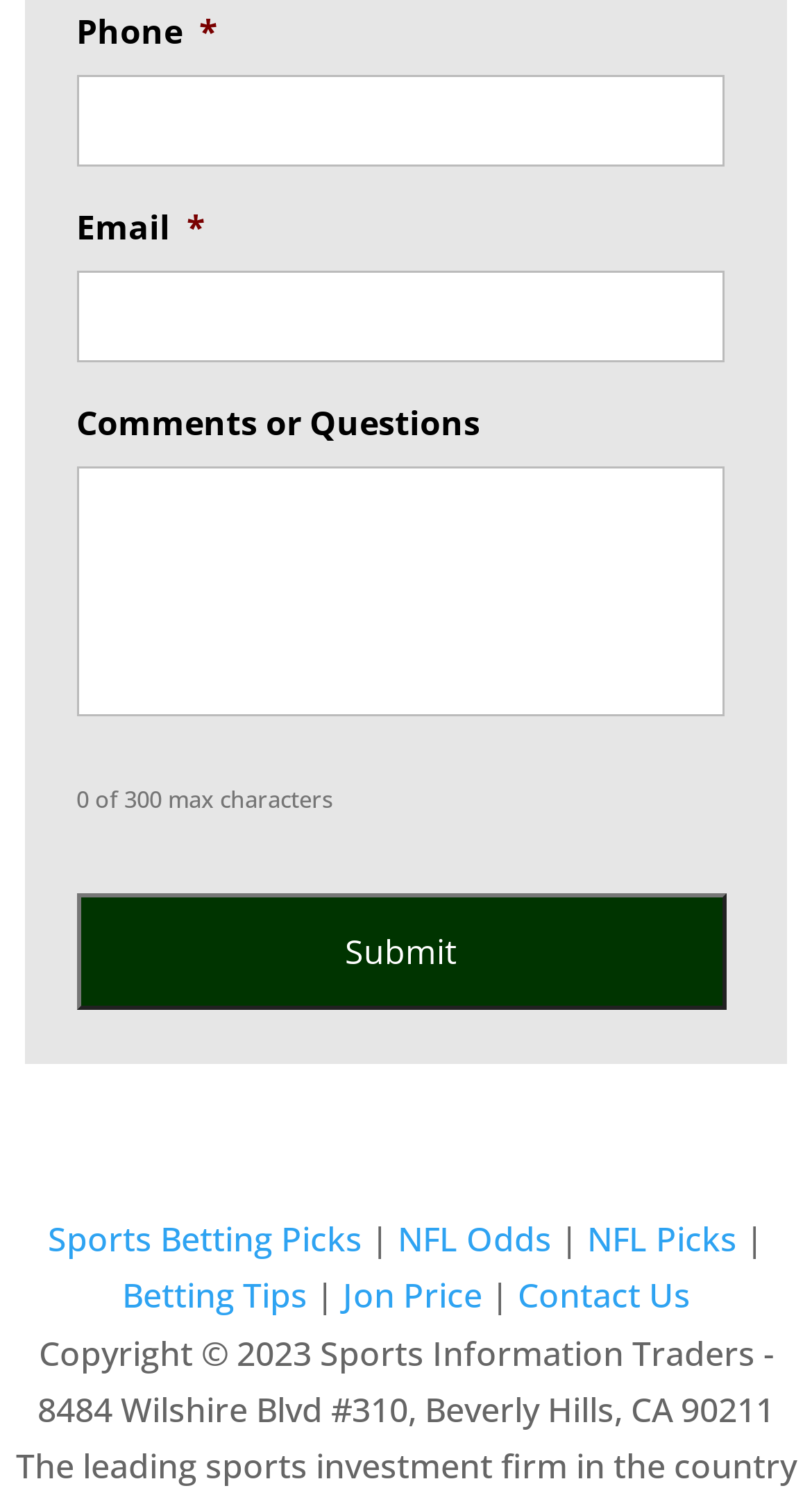Given the description of a UI element: "NFL Picks", identify the bounding box coordinates of the matching element in the webpage screenshot.

[0.723, 0.814, 0.908, 0.844]